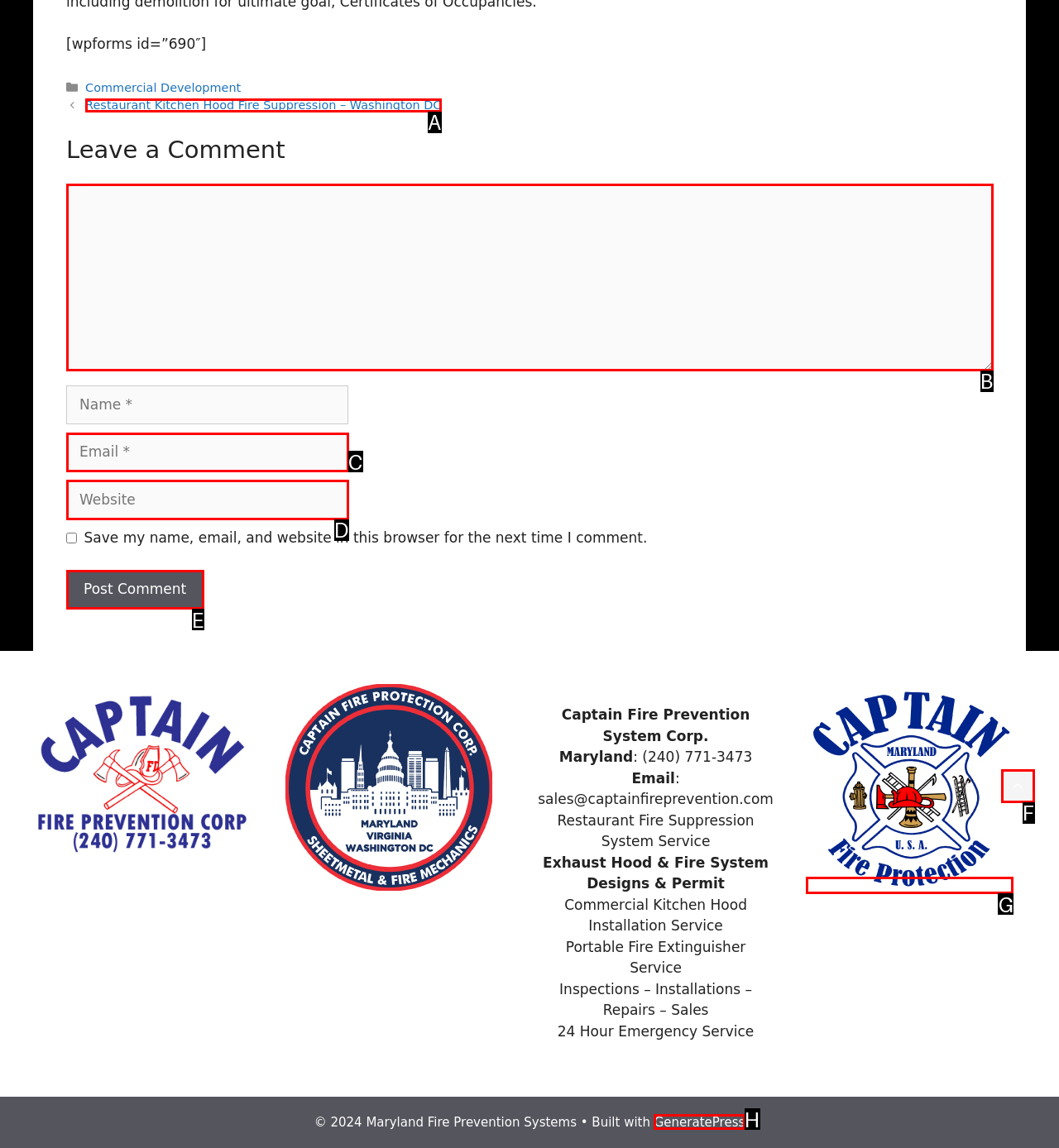Select the option that matches this description: name="submit" value="Post Comment"
Answer by giving the letter of the chosen option.

E